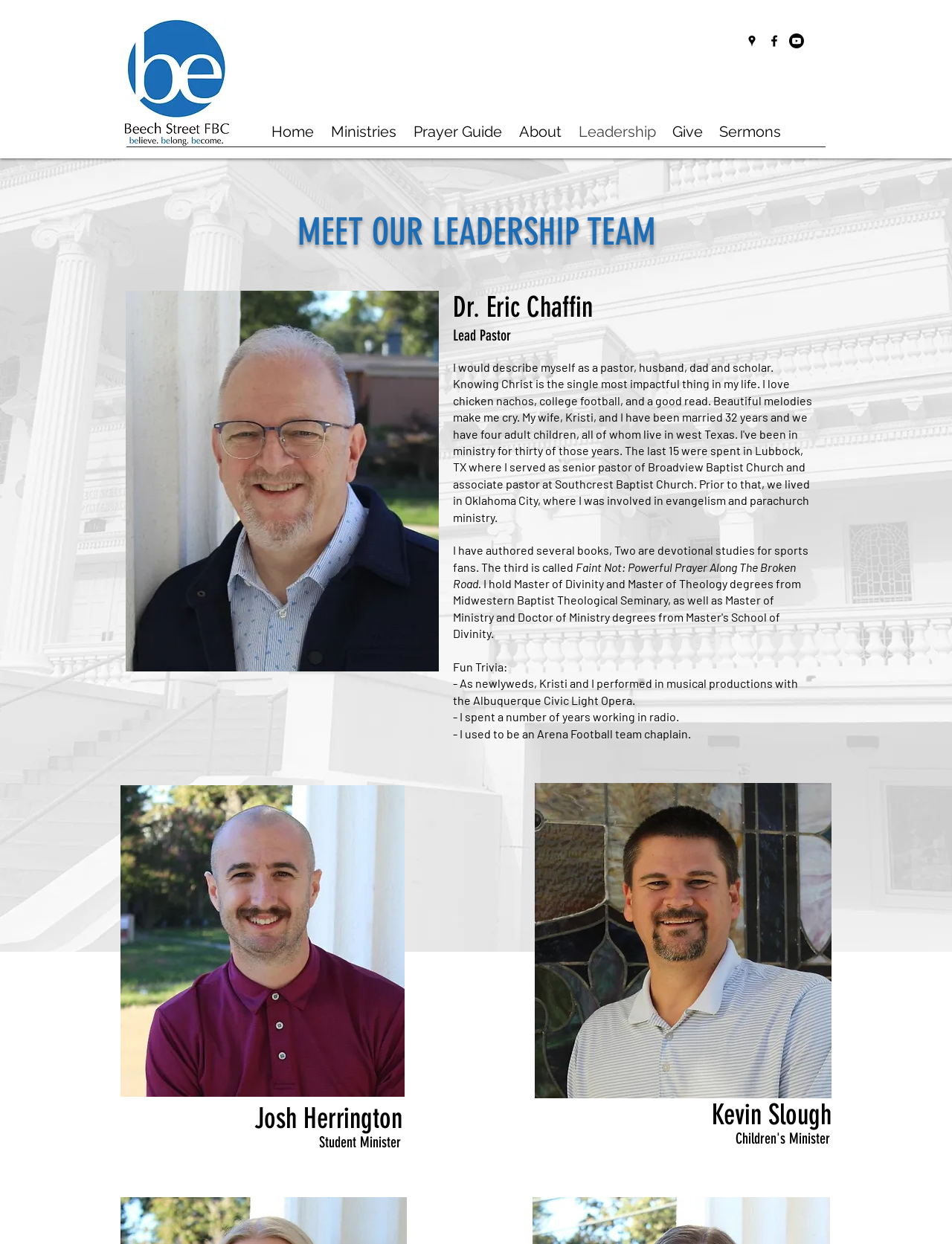Please indicate the bounding box coordinates for the clickable area to complete the following task: "Learn about Dr. Eric Chaffin". The coordinates should be specified as four float numbers between 0 and 1, i.e., [left, top, right, bottom].

[0.476, 0.234, 0.867, 0.261]